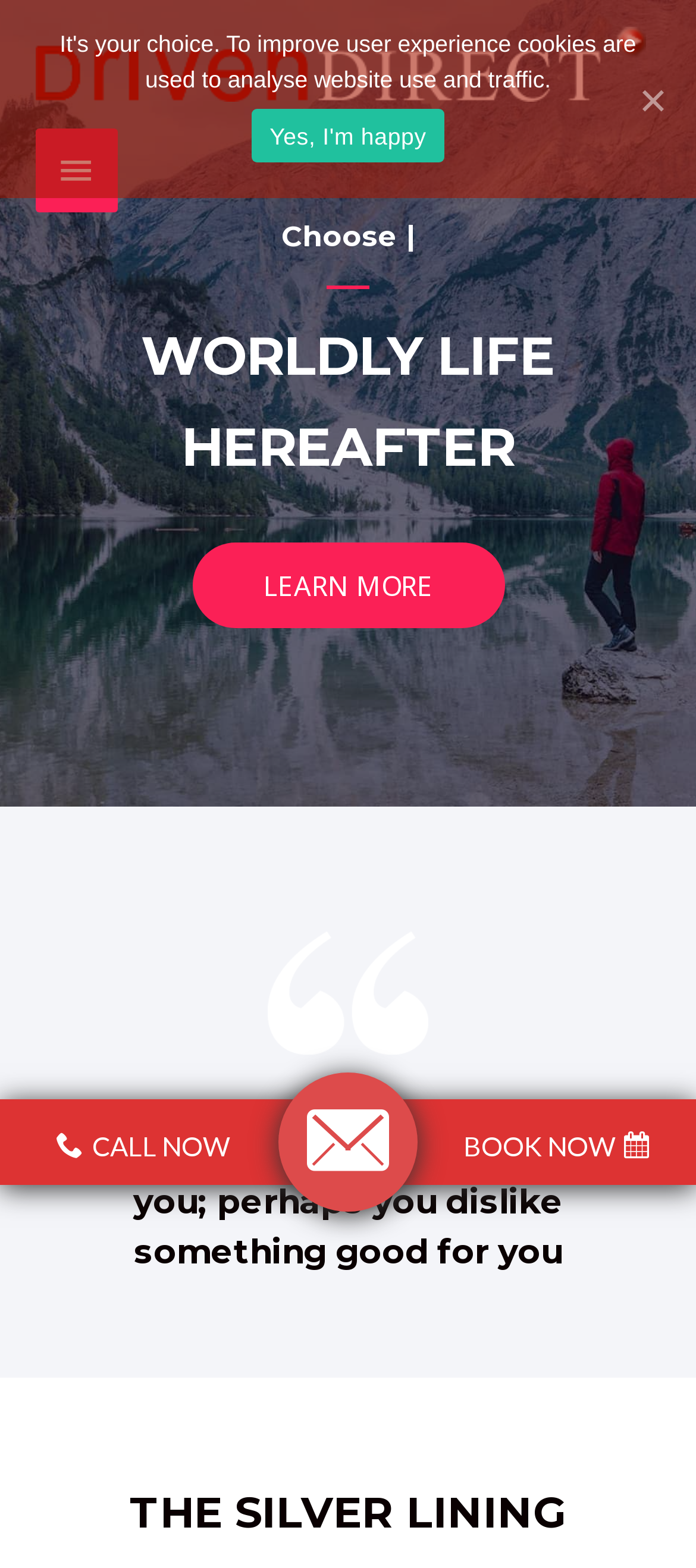What is the purpose of the 'LEARN MORE' button?
Based on the visual content, answer with a single word or a brief phrase.

To learn more about Godspeed Cars